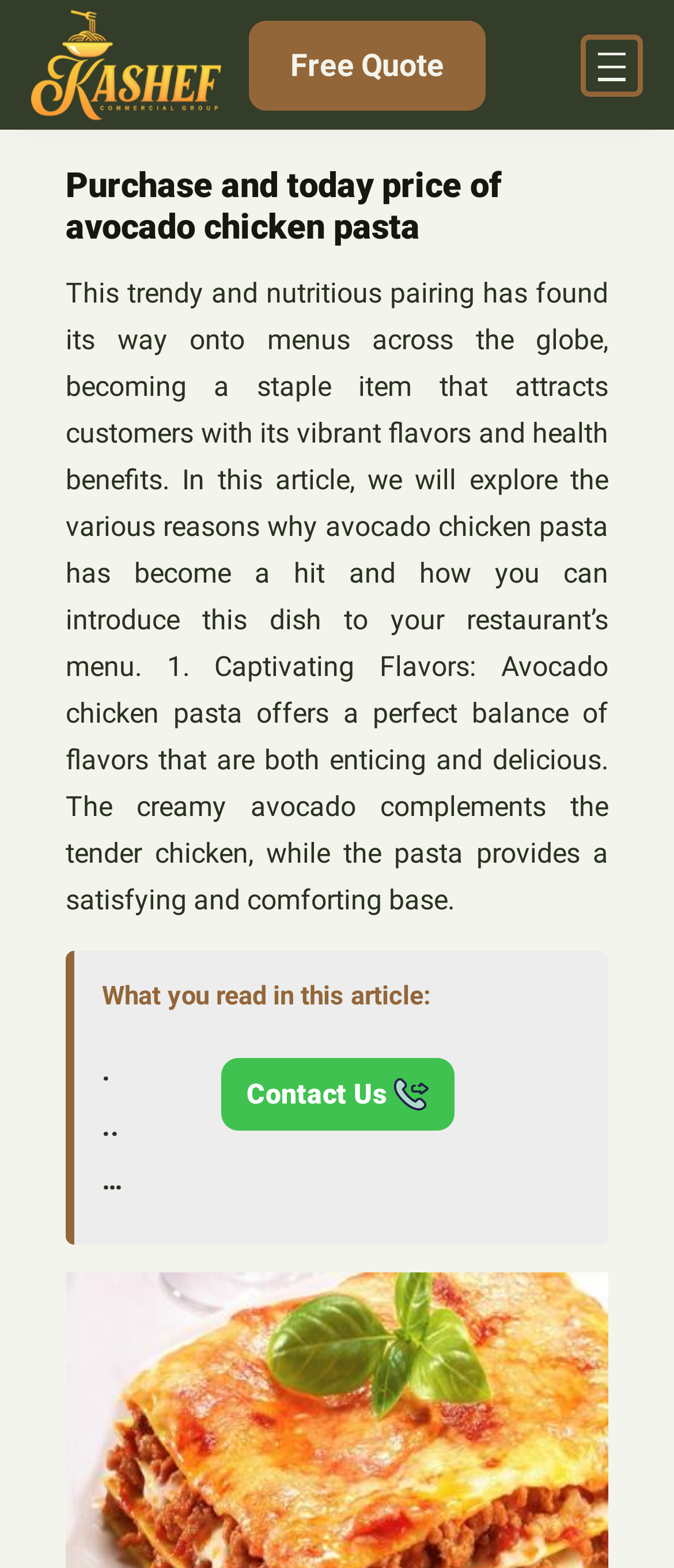Bounding box coordinates are specified in the format (top-left x, top-left y, bottom-right x, bottom-right y). All values are floating point numbers bounded between 0 and 1. Please provide the bounding box coordinate of the region this sentence describes: Contact Us

[0.327, 0.675, 0.673, 0.721]